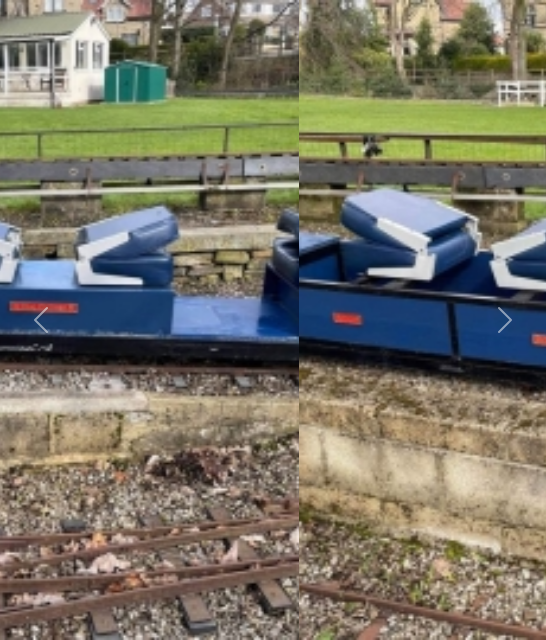Provide a thorough description of what you see in the image.

The image showcases two blue carriages, likely part of a miniature railway system, positioned on a stone platform with railway tracks visible beneath. Both carriages feature distinctive seat designs, with two stacked seats prominently displayed, giving a glimpse into the comfort they offer for passengers. In the background, a well-maintained green lawn and a small, white building can be seen, possibly a station or waiting area, contributing to the scenic environment. The combination of the carriages and the surrounding landscape suggests a charming outdoor setting, ideal for family outings or train enthusiasts.